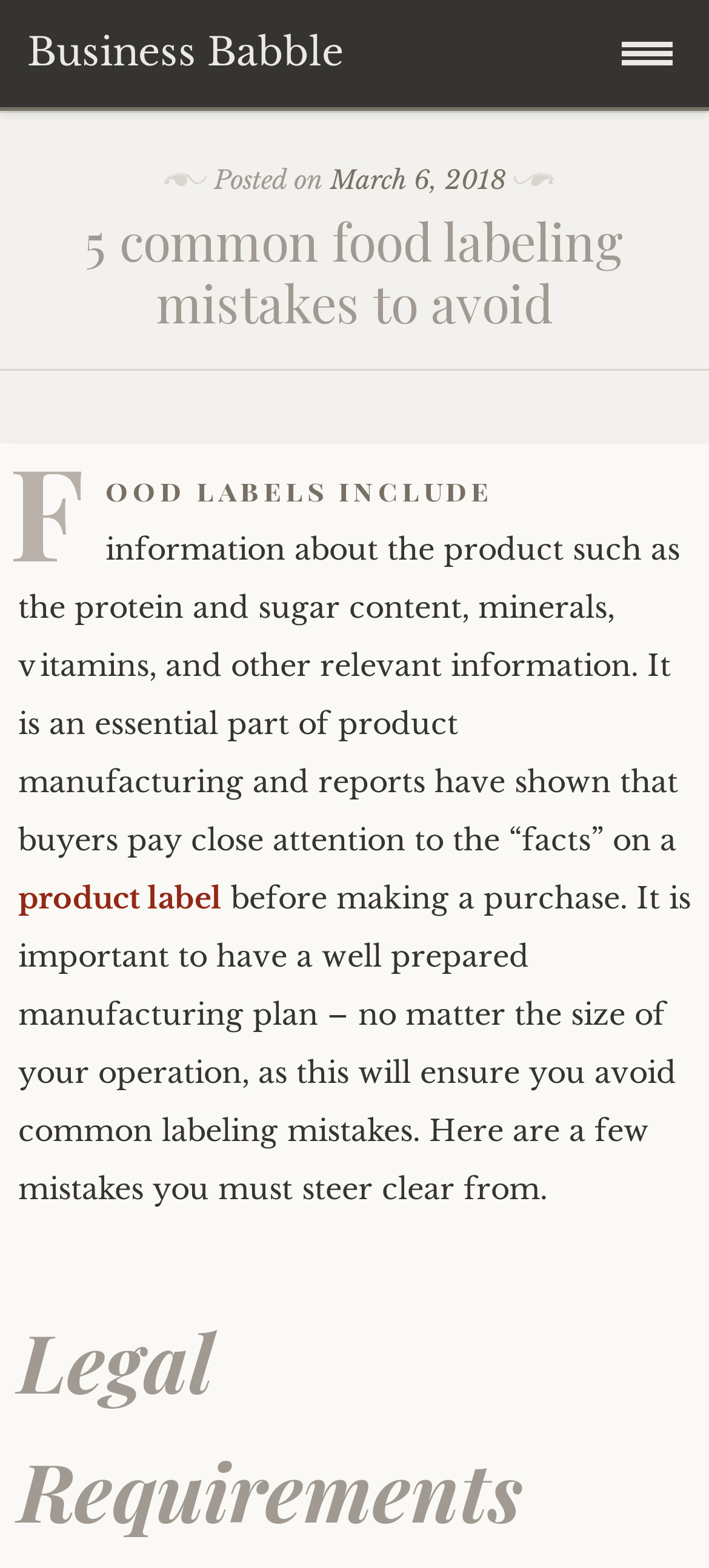Locate the bounding box of the UI element described in the following text: "product label".

[0.026, 0.561, 0.313, 0.584]